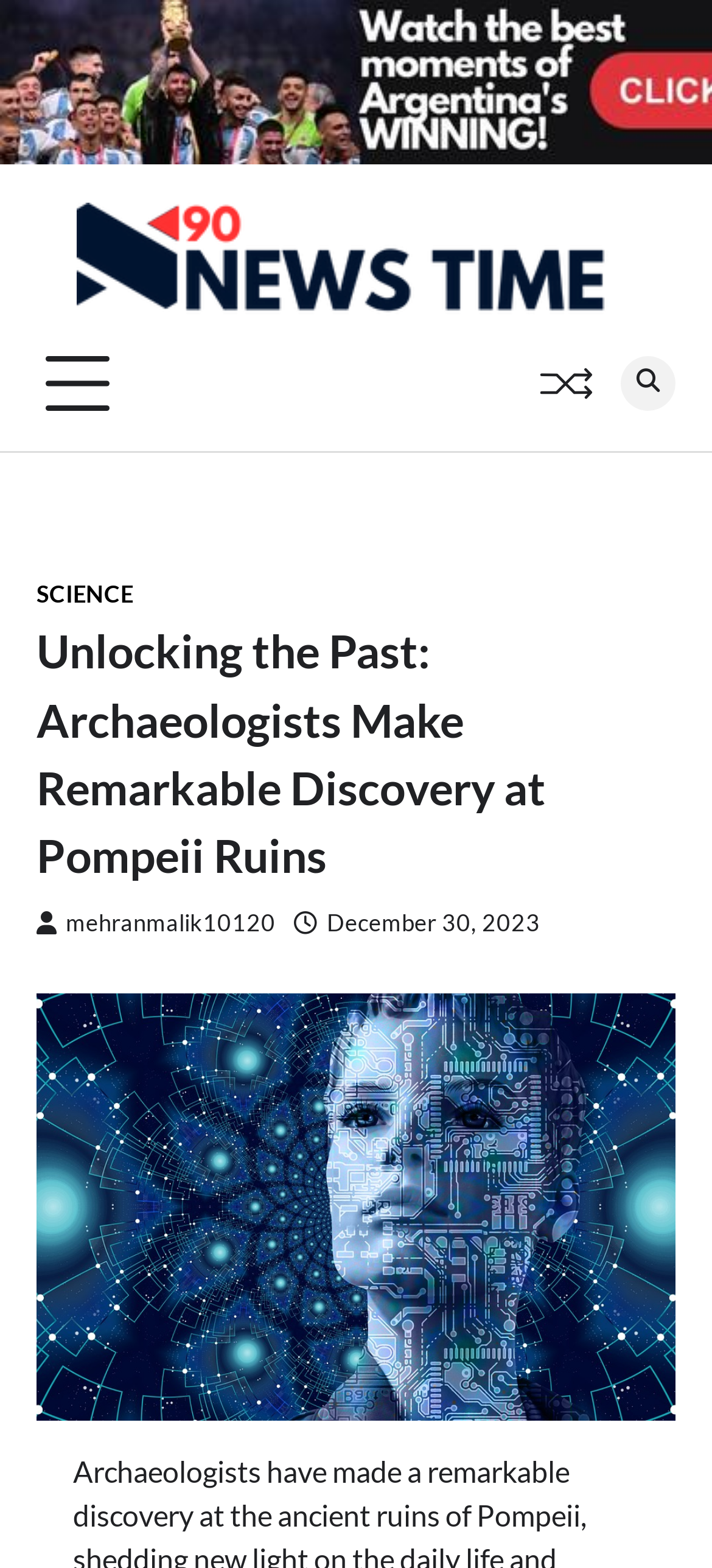Locate the heading on the webpage and return its text.

Unlocking the Past: Archaeologists Make Remarkable Discovery at Pompeii Ruins